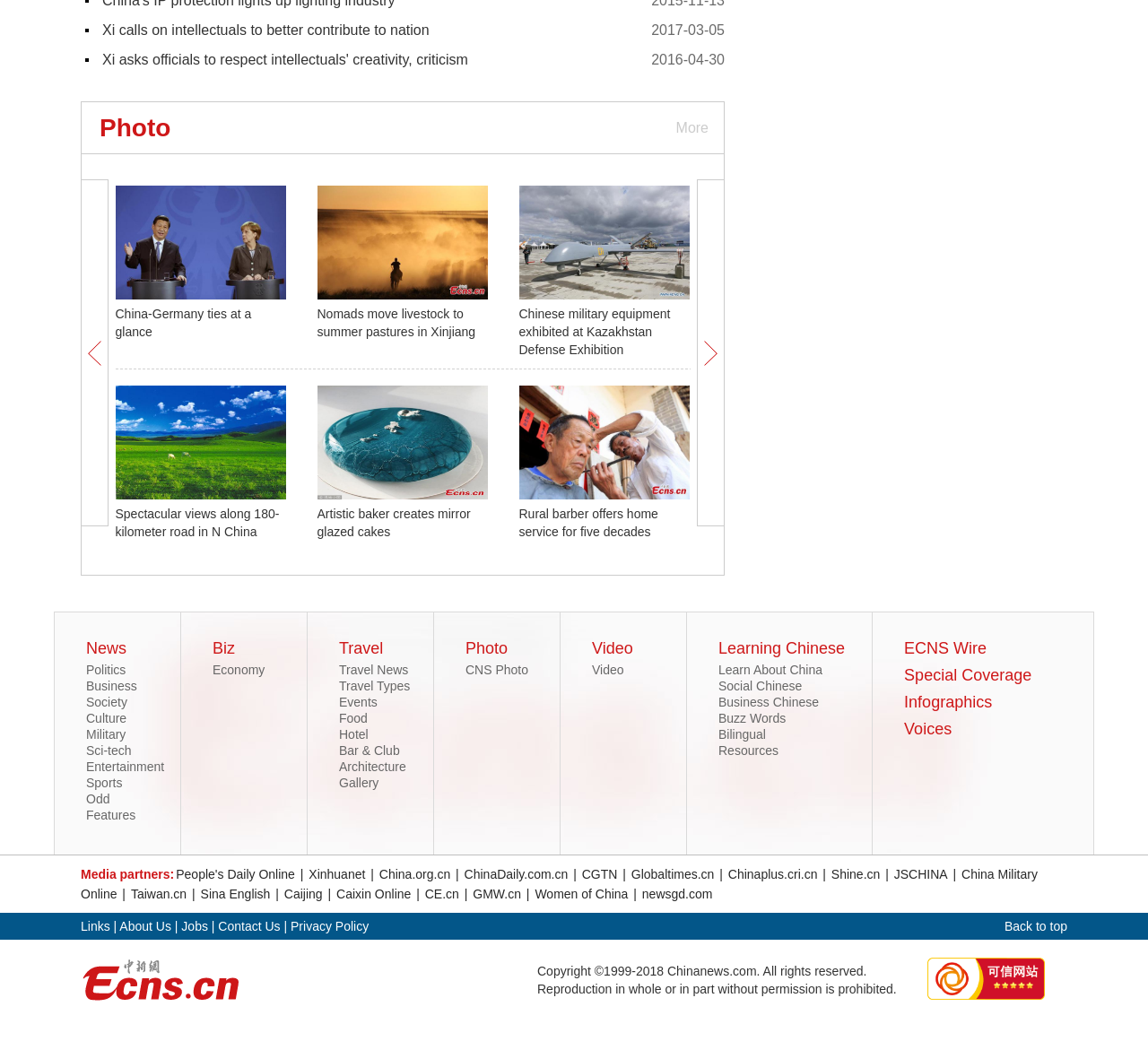Find and provide the bounding box coordinates for the UI element described here: "ECNS Wire". The coordinates should be given as four float numbers between 0 and 1: [left, top, right, bottom].

[0.788, 0.609, 0.859, 0.626]